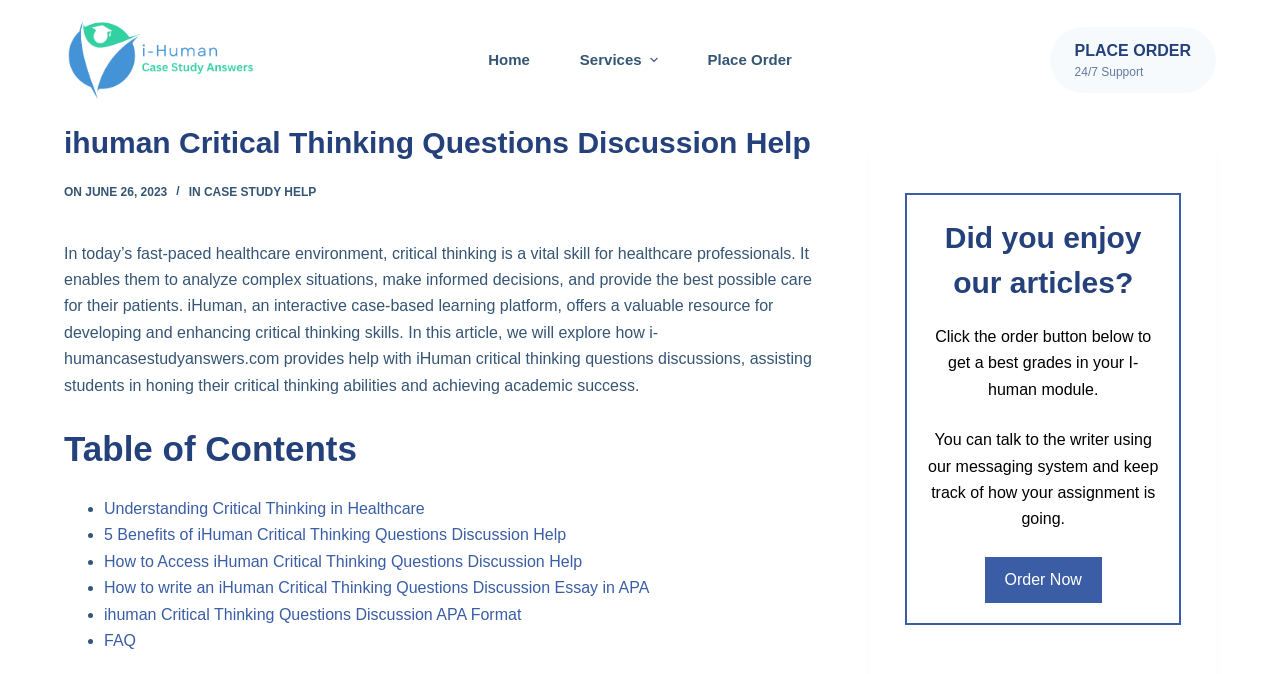Highlight the bounding box coordinates of the region I should click on to meet the following instruction: "Click the 'Home' menu item".

[0.381, 0.0, 0.433, 0.178]